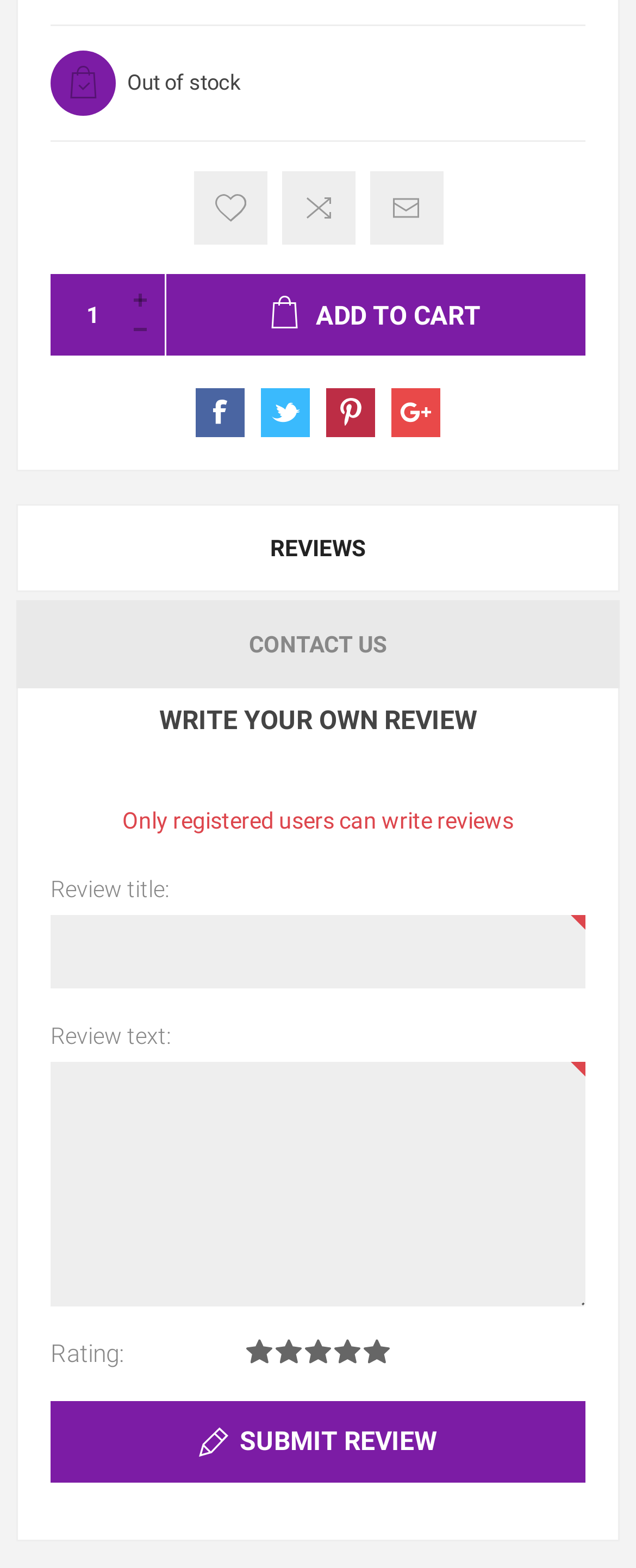What is the purpose of the 'Email a friend' button?
Using the information from the image, give a concise answer in one word or a short phrase.

To share the product with a friend